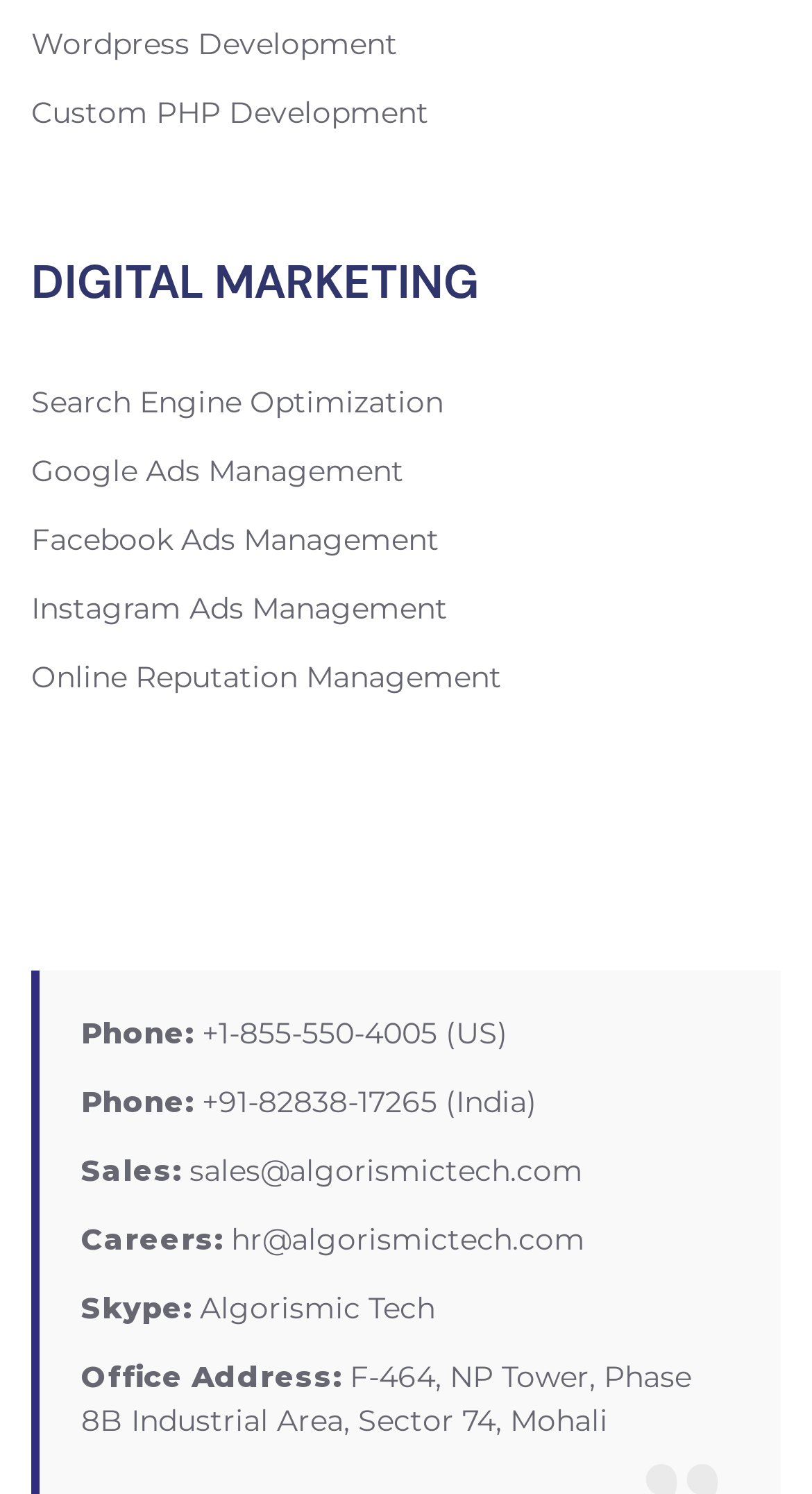Locate the bounding box coordinates of the segment that needs to be clicked to meet this instruction: "Send email to sales".

[0.233, 0.771, 0.718, 0.796]